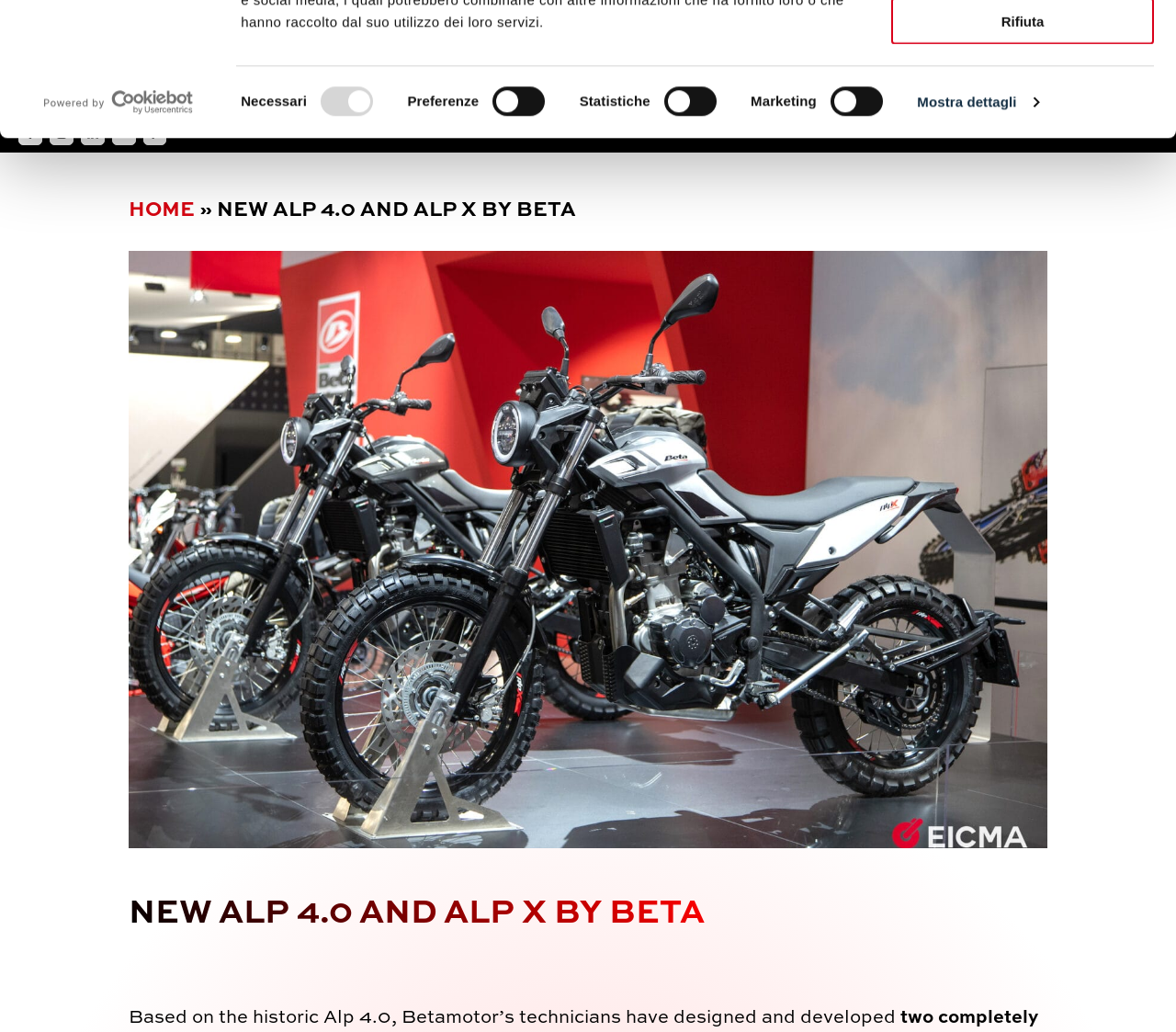Determine the bounding box coordinates for the HTML element described here: "Ticket Shop".

[0.867, 0.035, 0.984, 0.075]